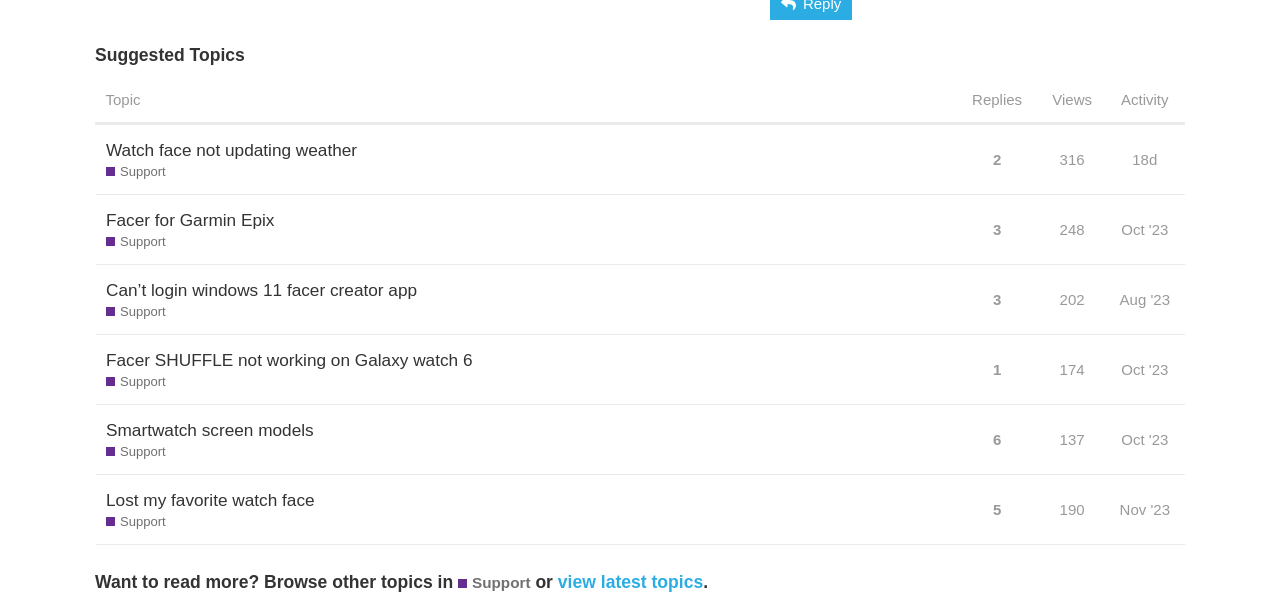Please provide a brief answer to the following inquiry using a single word or phrase:
How many replies does the topic 'Facer SHUFFLE not working on Galaxy watch 6 Support' have?

1